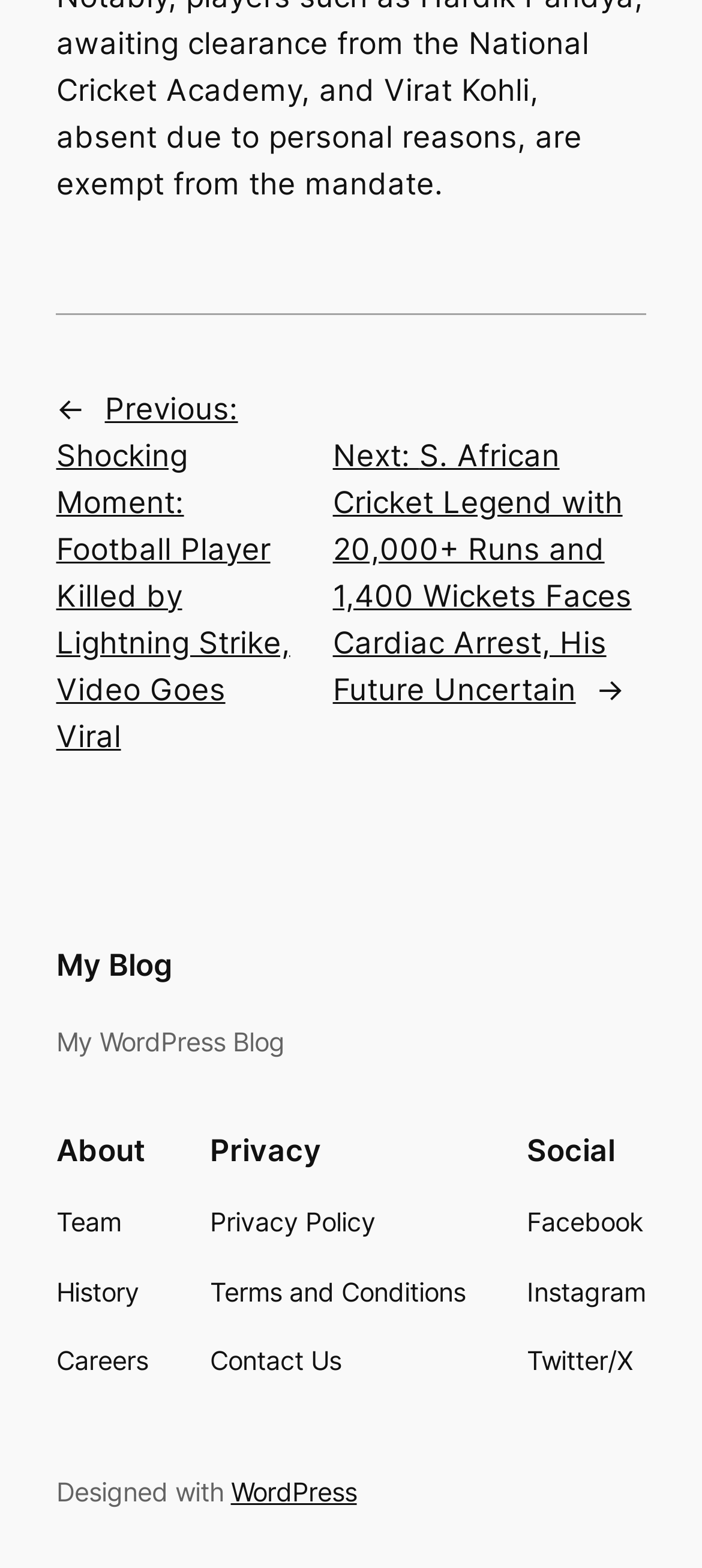Find the bounding box of the UI element described as: "Terms and Conditions". The bounding box coordinates should be given as four float values between 0 and 1, i.e., [left, top, right, bottom].

[0.299, 0.811, 0.663, 0.837]